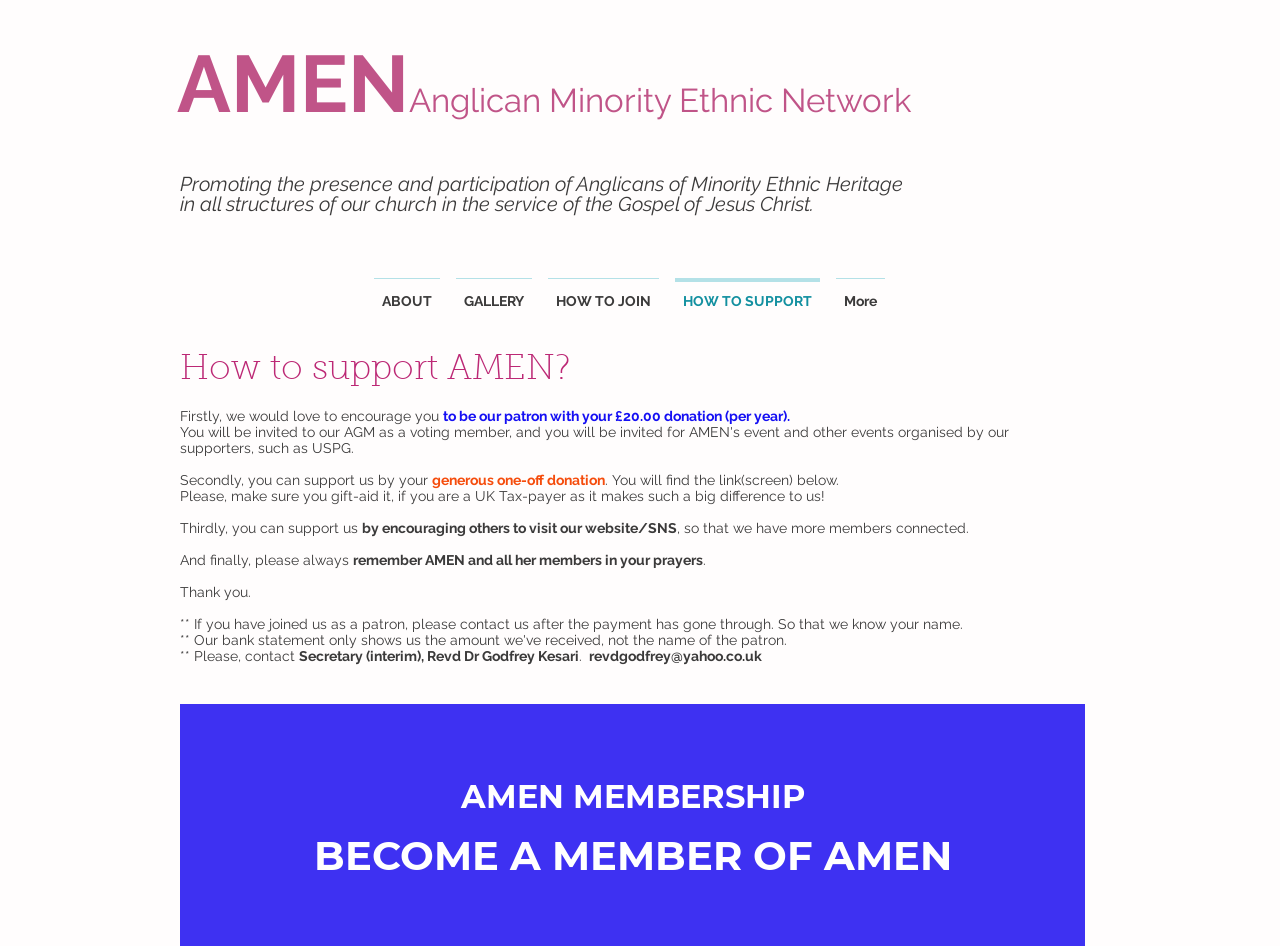How many ways are mentioned to support AMEN?
Please use the image to provide an in-depth answer to the question.

The webpage mentions four ways to support AMEN: being a patron with a £20.00 donation, making a one-off donation, encouraging others to visit the website, and remembering AMEN in prayers.